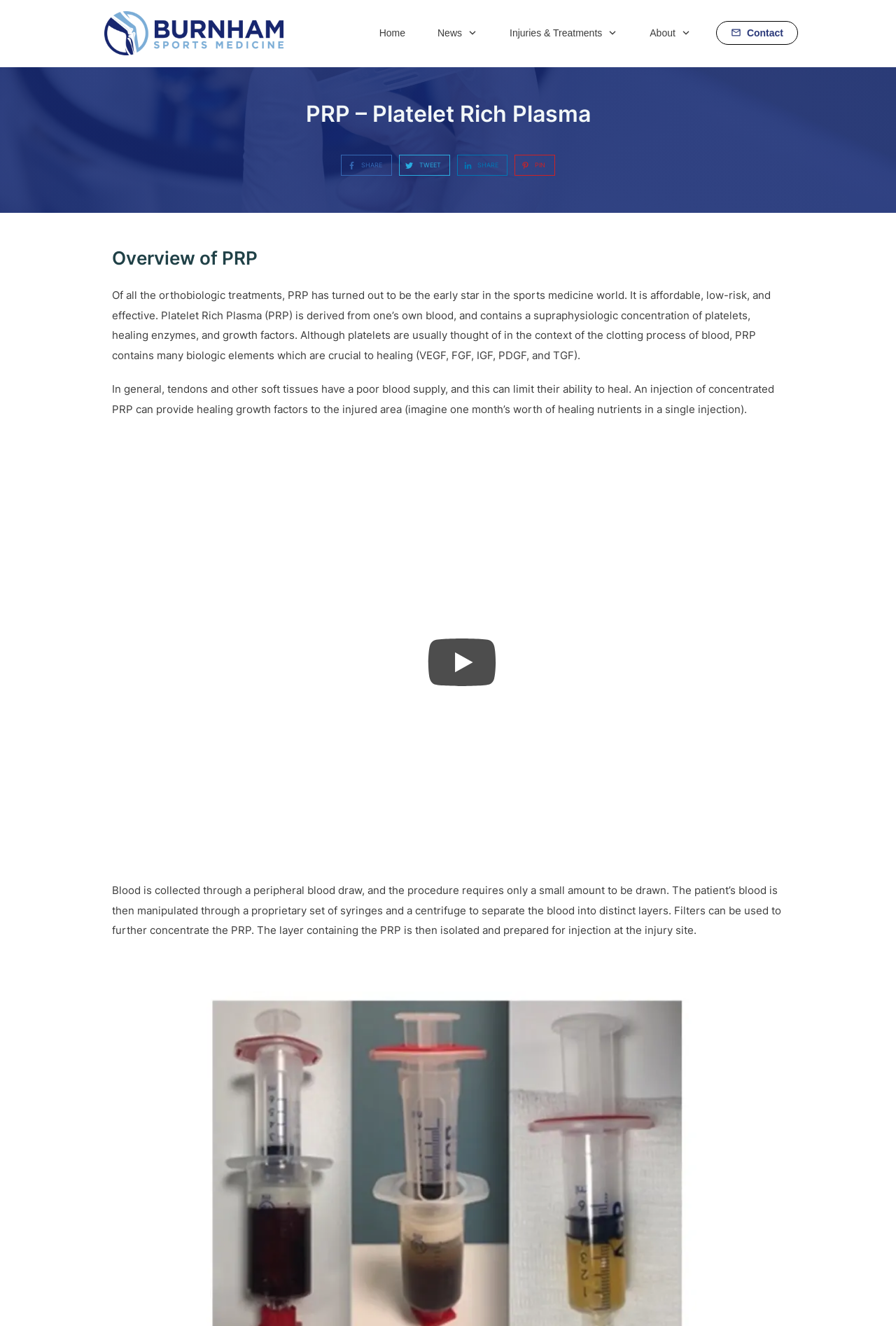Determine and generate the text content of the webpage's headline.

PRP – Platelet Rich Plasma